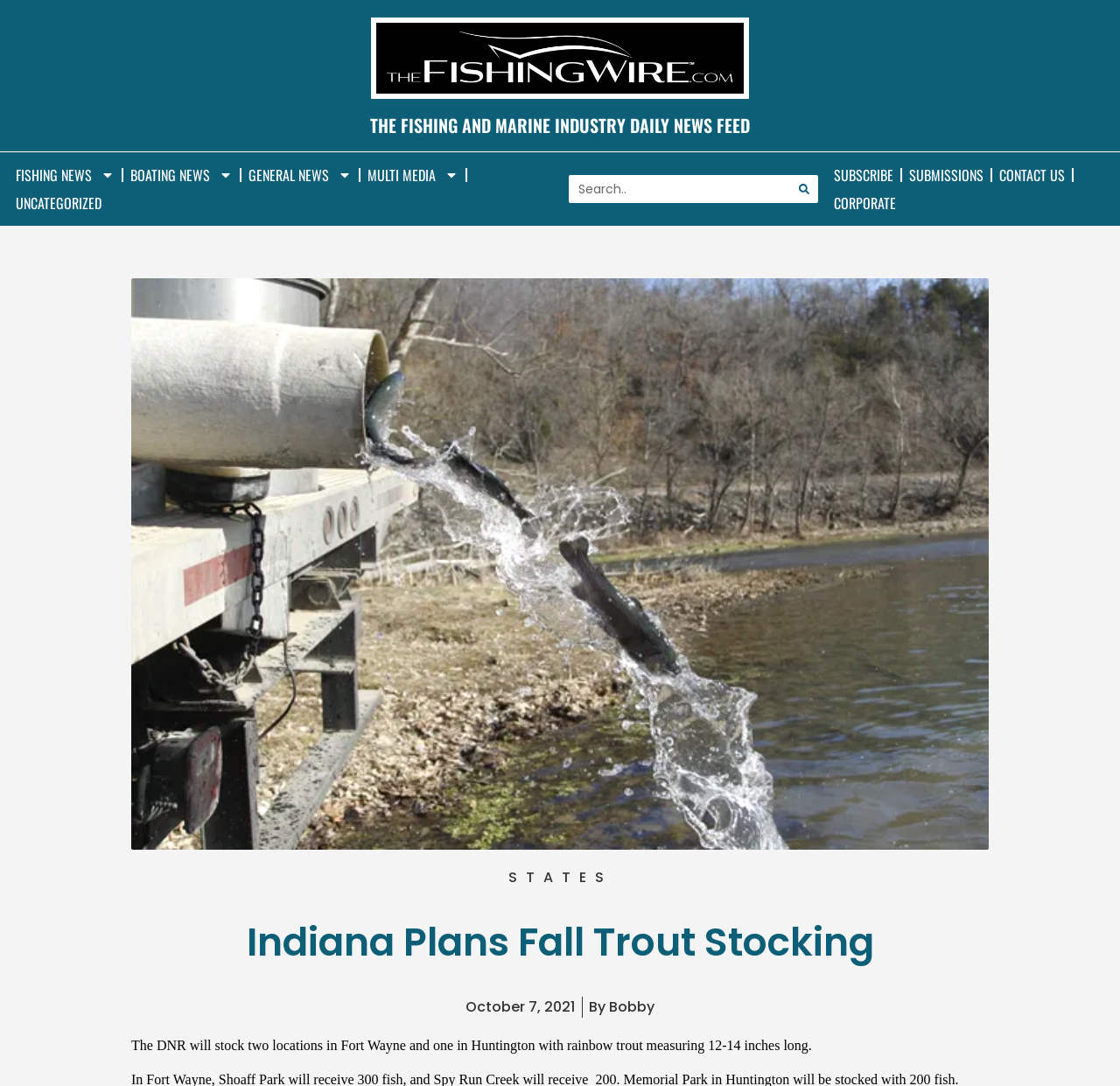How many locations will receive trout stocking?
Using the information from the image, provide a comprehensive answer to the question.

I read the article and found that the DNR will stock two locations in Fort Wayne and one in Huntington with rainbow trout. Therefore, there are 3 locations that will receive trout stocking.